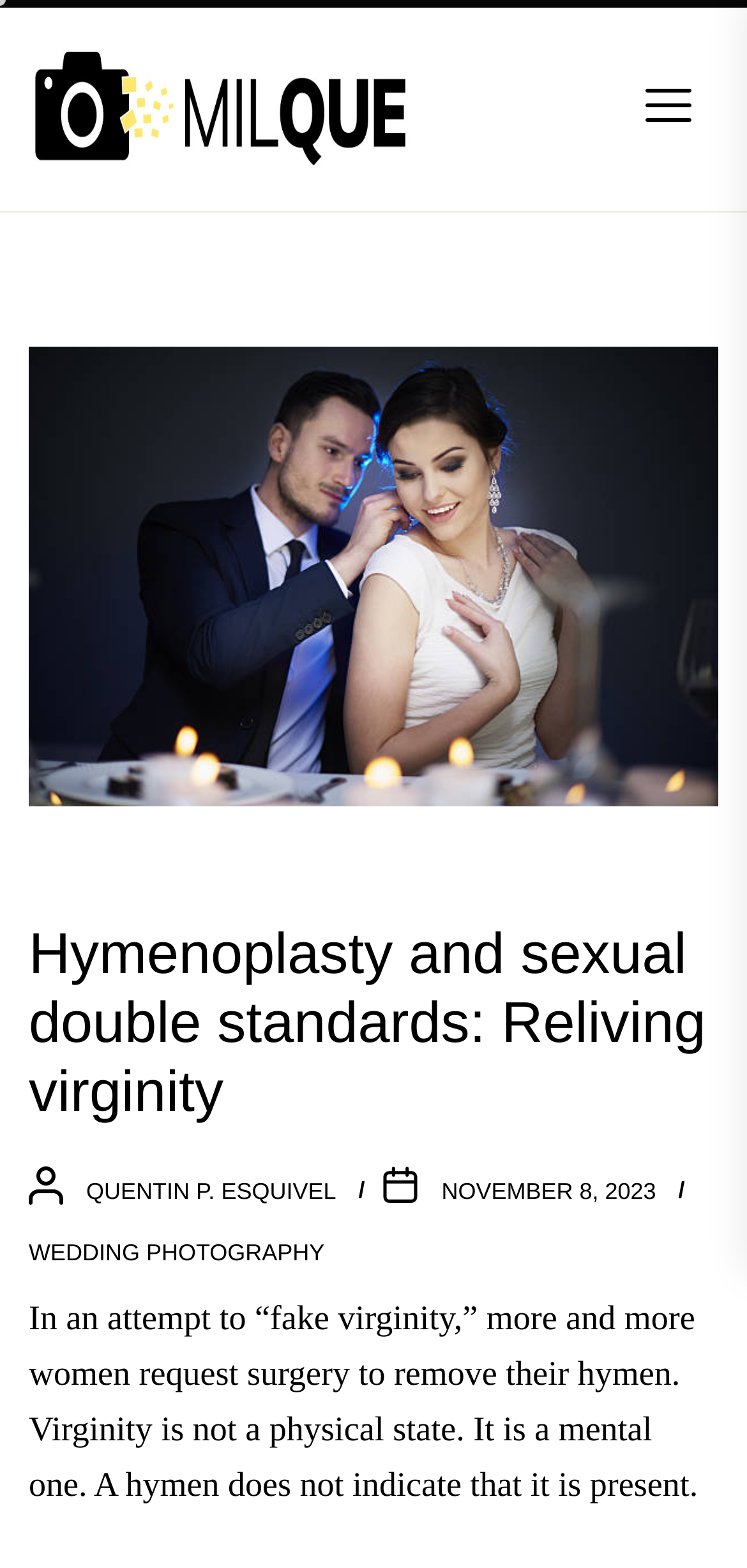What is the category of the article?
Your answer should be a single word or phrase derived from the screenshot.

WEDDING PHOTOGRAPHY